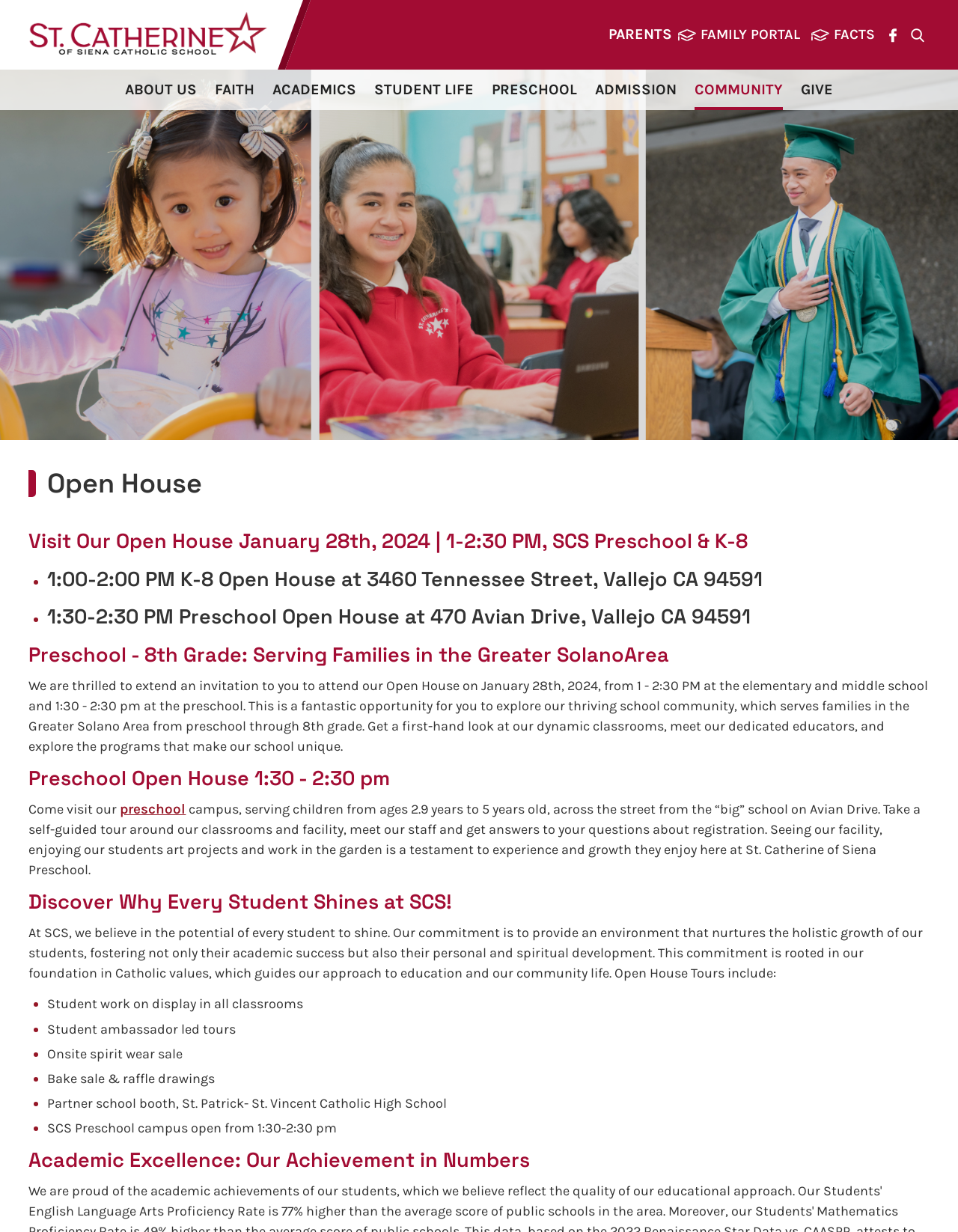What is the age range of children served by the preschool?
Please give a detailed and elaborate answer to the question.

The age range of children served by the preschool can be found in the paragraph that describes the preschool campus, which says 'serving children from ages 2.9 years to 5 years old, across the street from the “big” school on Avian Drive'.